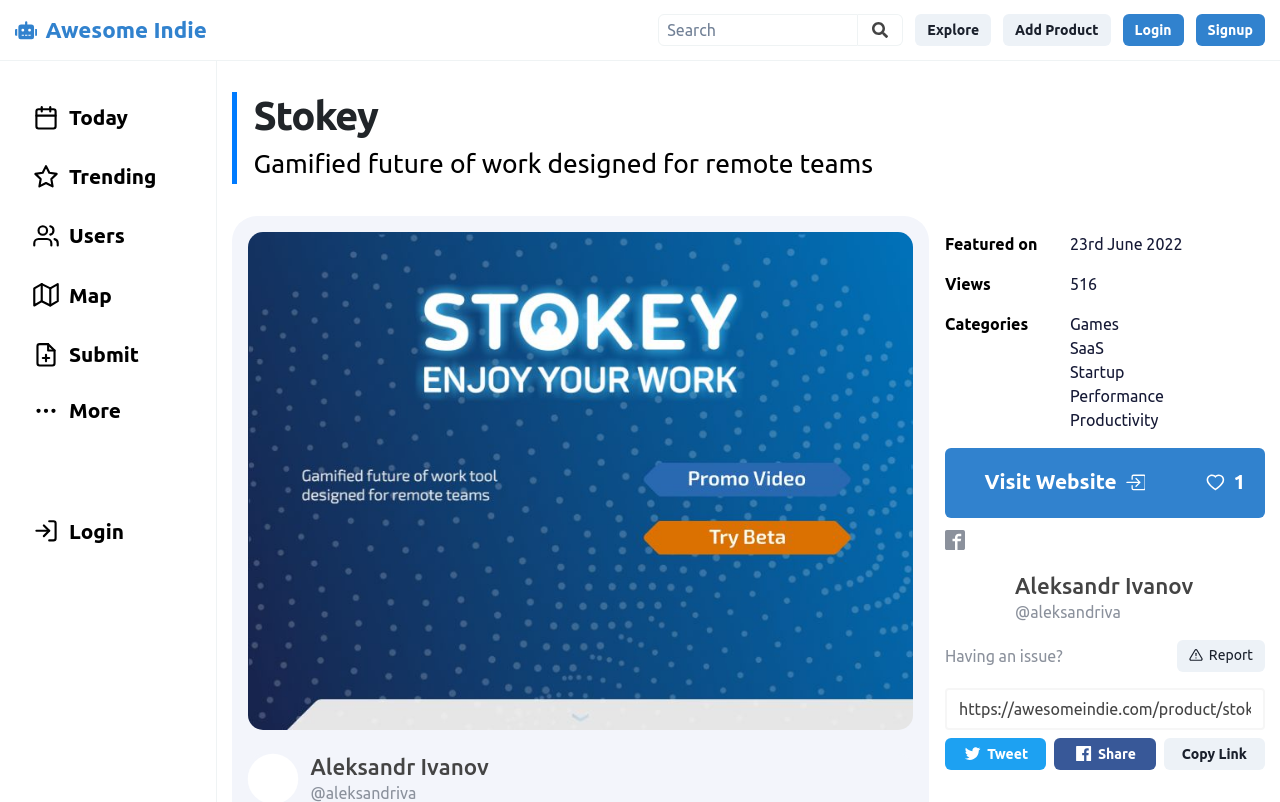Identify the bounding box coordinates necessary to click and complete the given instruction: "Visit the Stokey website".

[0.738, 0.558, 0.926, 0.645]